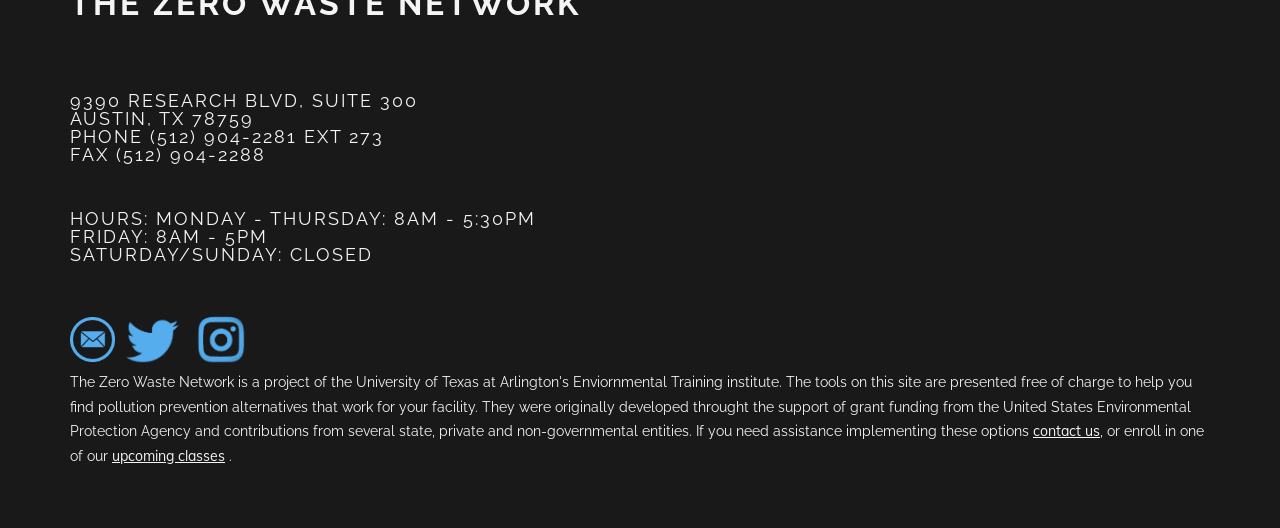How can I get in touch with the office?
Please interpret the details in the image and answer the question thoroughly.

The webpage provides multiple ways to get in touch with the office, including phone and fax numbers, as well as a 'contact us' link. These options can be found in the top section and at the bottom of the webpage.